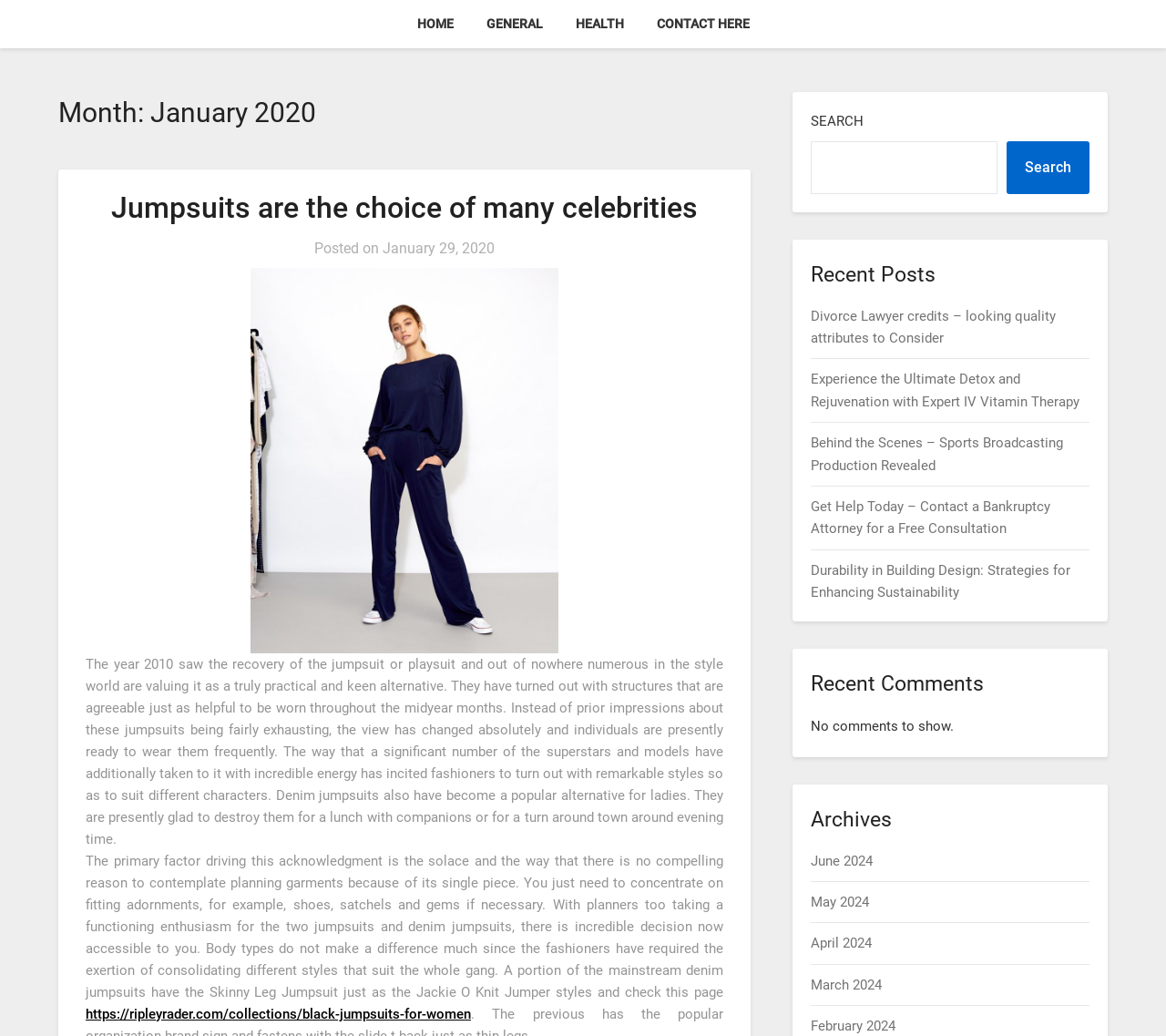Using the element description April 2024, predict the bounding box coordinates for the UI element. Provide the coordinates in (top-left x, top-left y, bottom-right x, bottom-right y) format with values ranging from 0 to 1.

[0.696, 0.903, 0.748, 0.918]